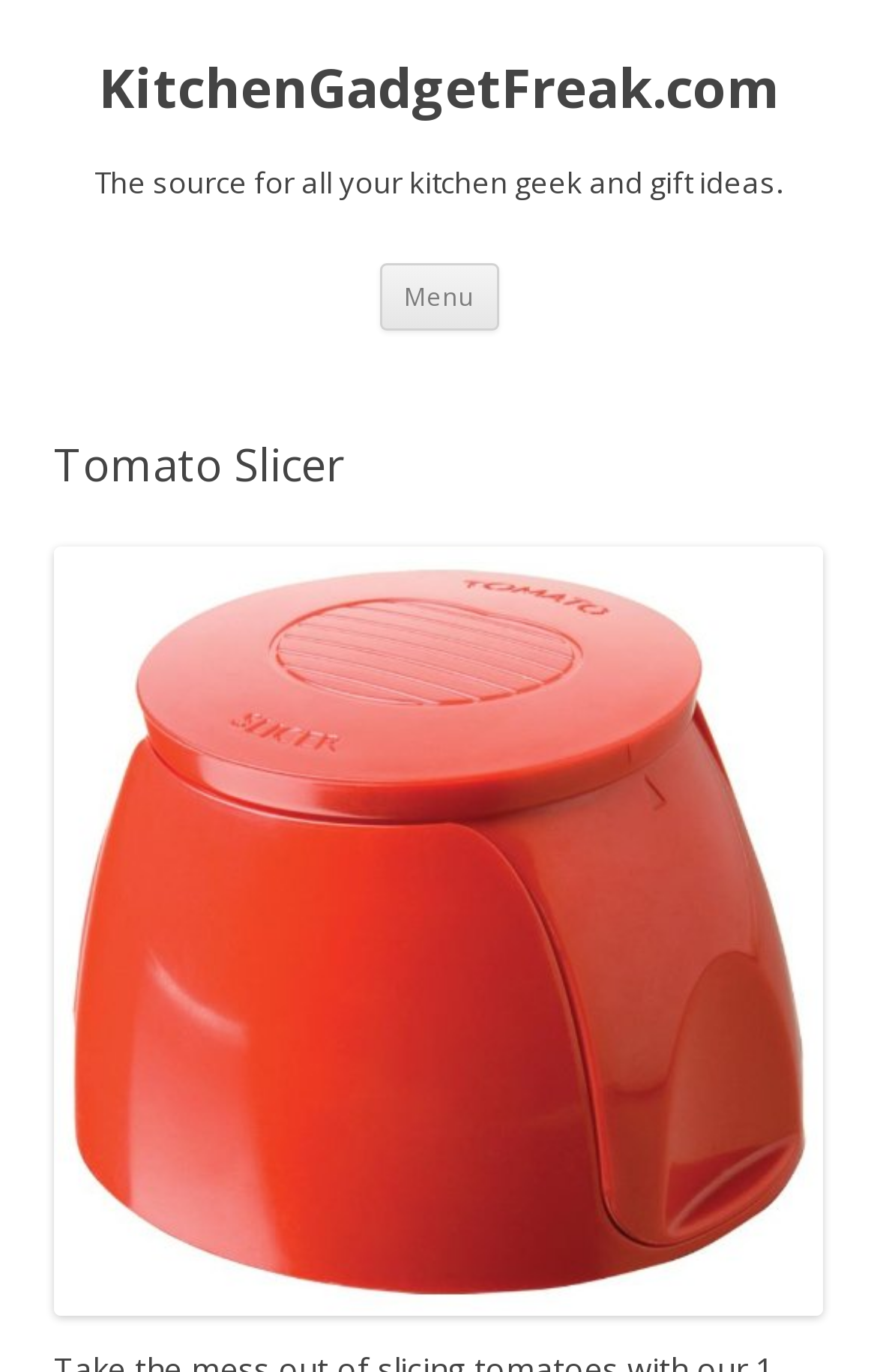Identify the coordinates of the bounding box for the element described below: "Menu". Return the coordinates as four float numbers between 0 and 1: [left, top, right, bottom].

[0.432, 0.192, 0.568, 0.24]